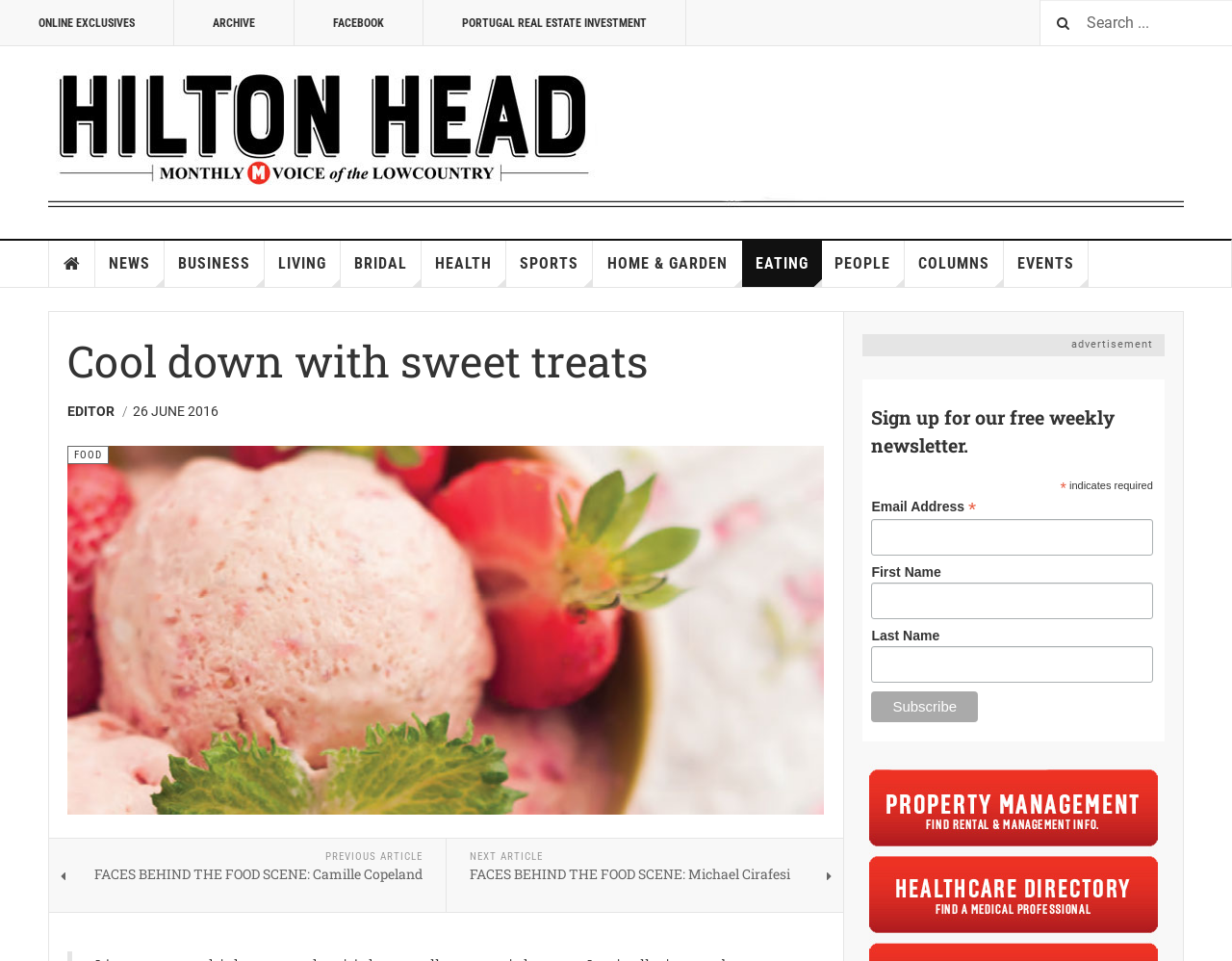What is the name of the magazine featured on this webpage?
Carefully analyze the image and provide a detailed answer to the question.

The webpage has a prominent image and link to 'Hilton Head Monthly Magazine', which suggests that this is the name of the magazine being featured on this webpage.